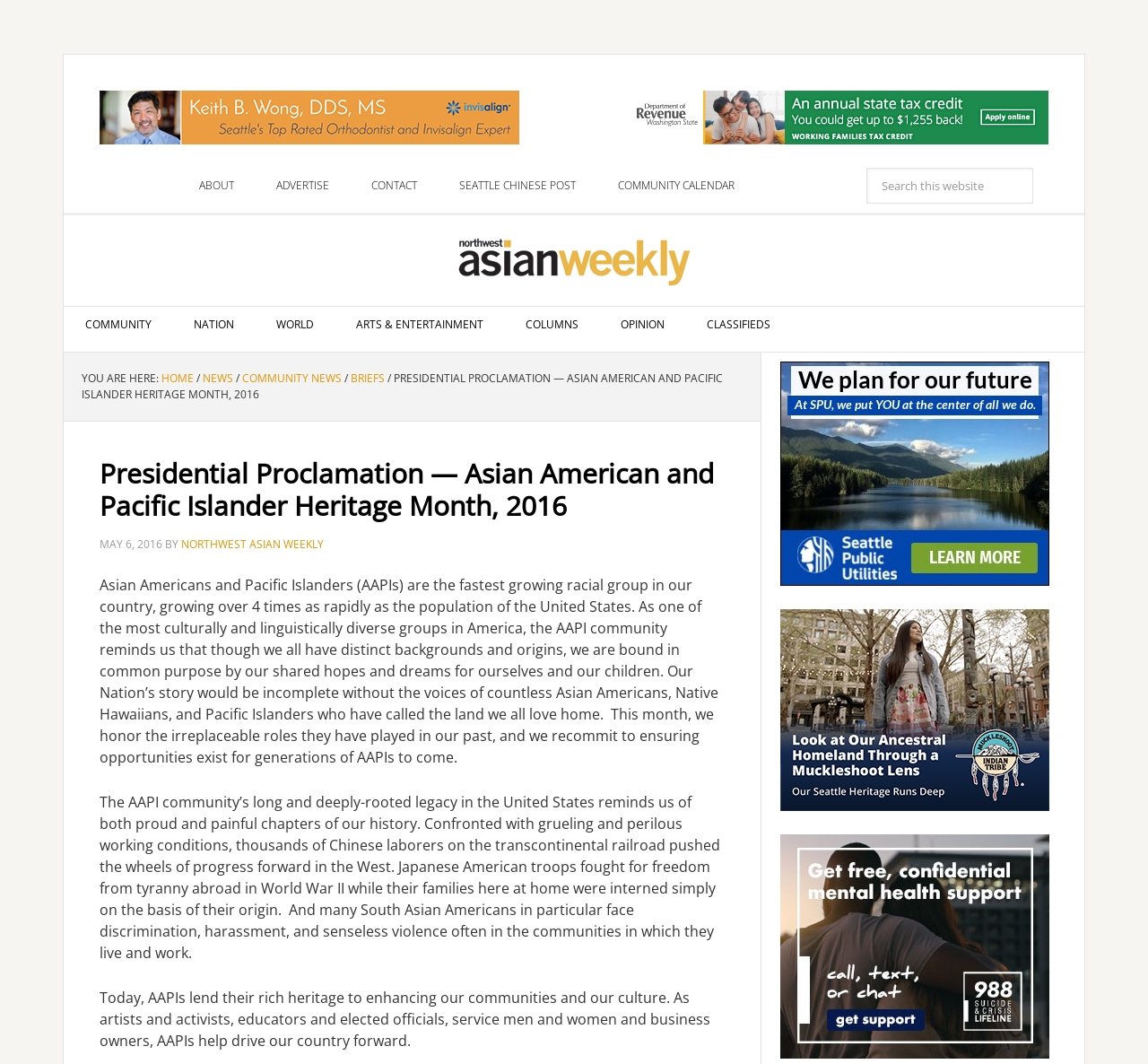Identify the bounding box coordinates for the element you need to click to achieve the following task: "Click on COMMUNITY NEWS link". Provide the bounding box coordinates as four float numbers between 0 and 1, in the form [left, top, right, bottom].

[0.211, 0.348, 0.298, 0.363]